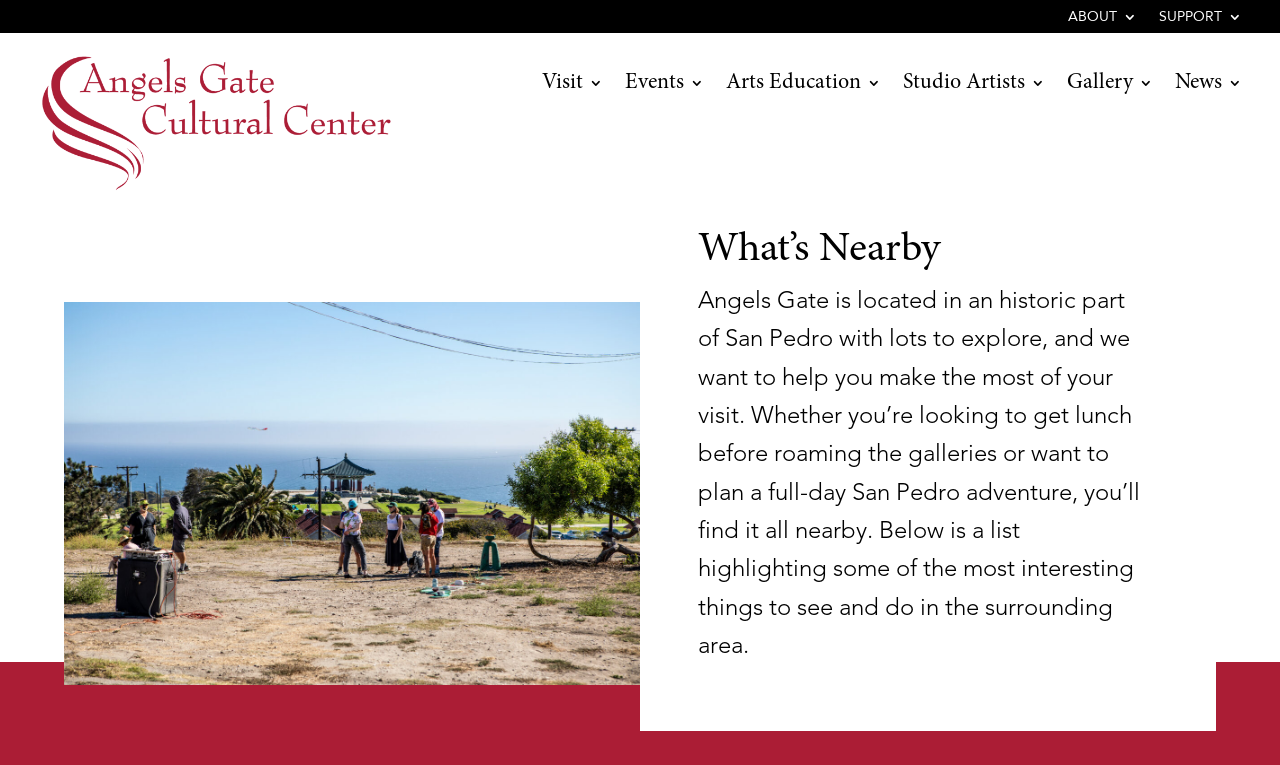Locate the bounding box coordinates of the element that should be clicked to fulfill the instruction: "Click on Visit".

[0.423, 0.1, 0.471, 0.151]